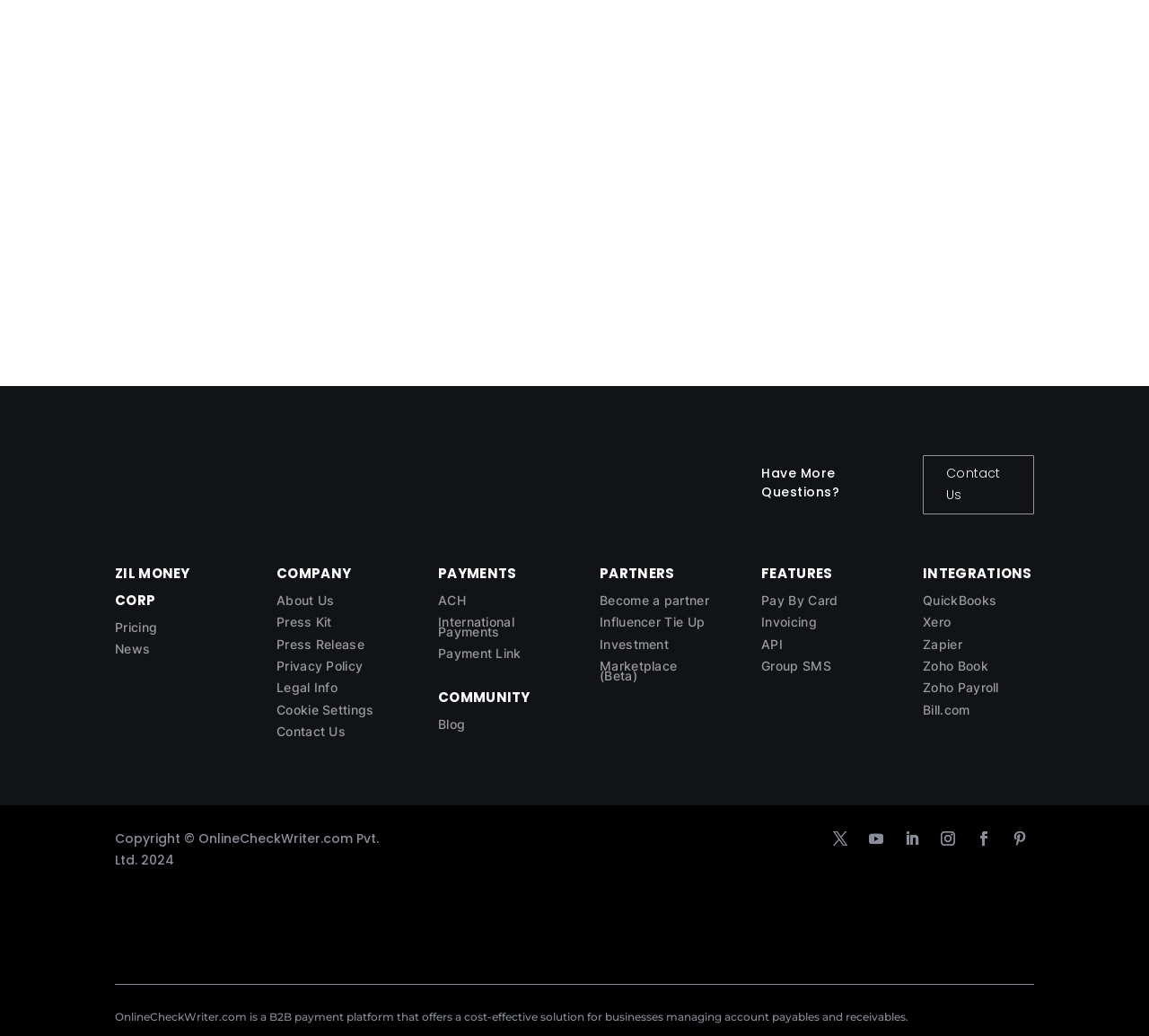What is the link text next to 'Have More Questions?'?
Based on the image, provide a one-word or brief-phrase response.

Contact Us